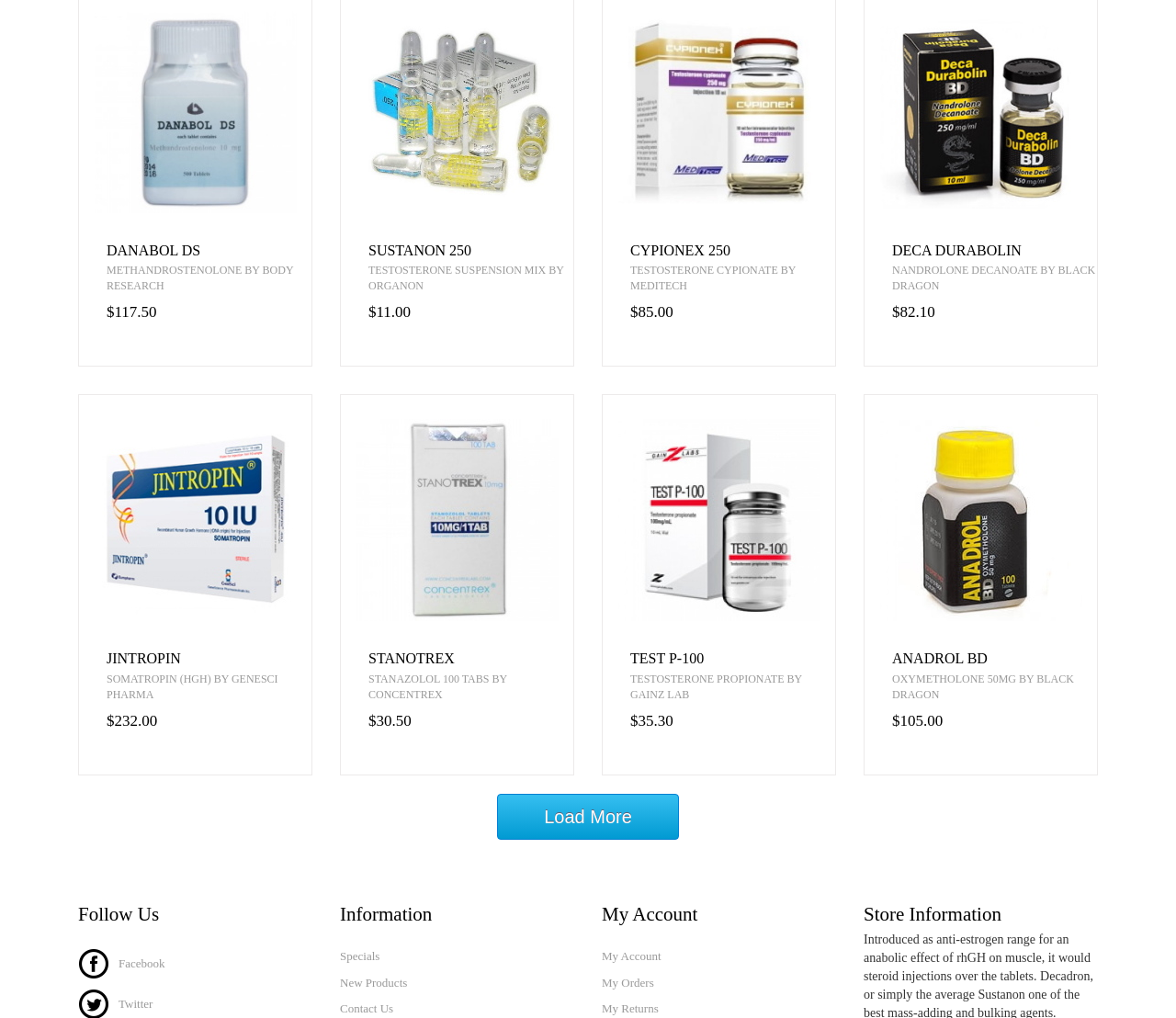Extract the bounding box for the UI element that matches this description: "Twitter".

[0.066, 0.979, 0.13, 0.992]